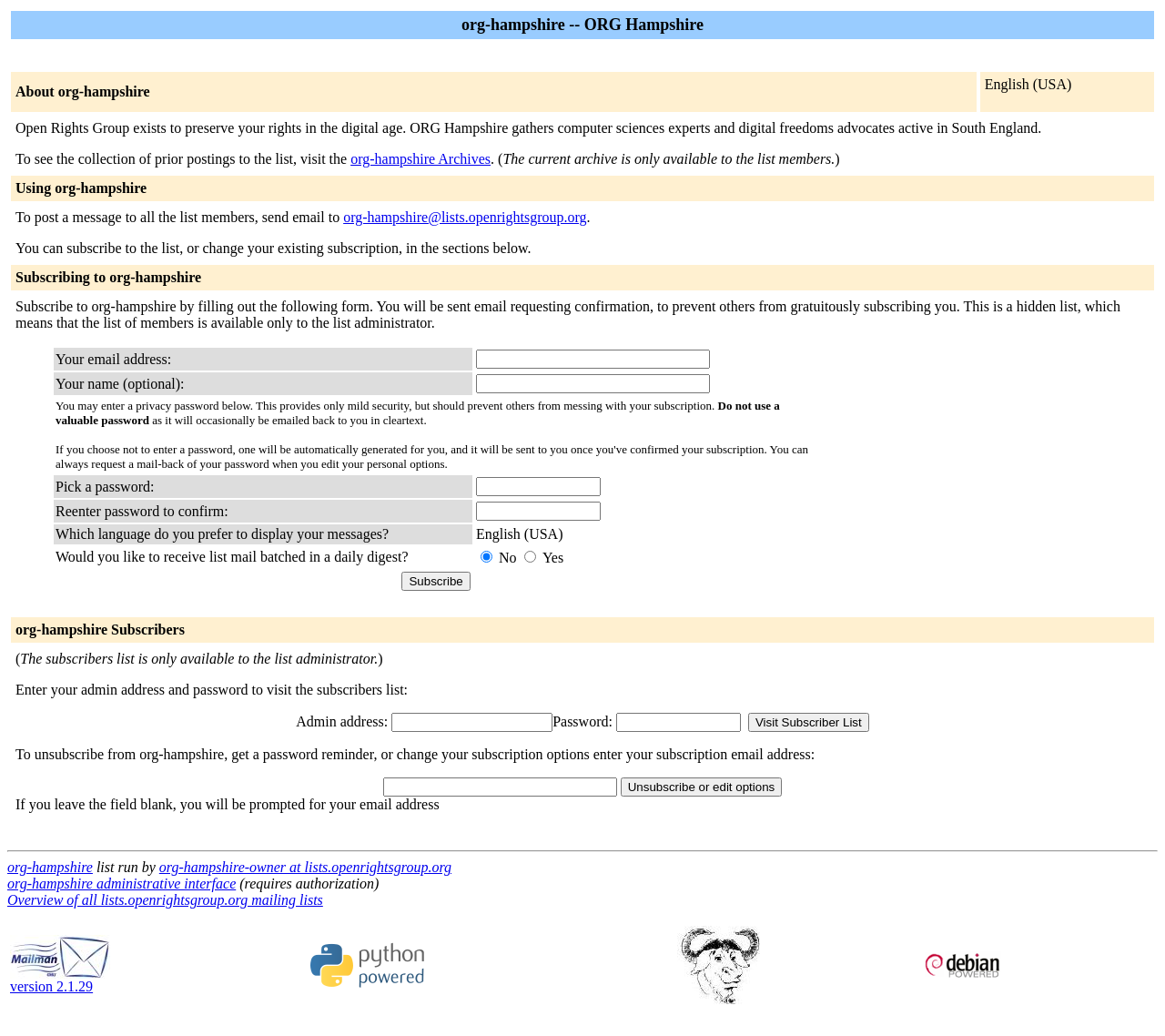Locate the bounding box coordinates for the element described below: "org-hampshire administrative interface". The coordinates must be four float values between 0 and 1, formatted as [left, top, right, bottom].

[0.006, 0.845, 0.203, 0.86]